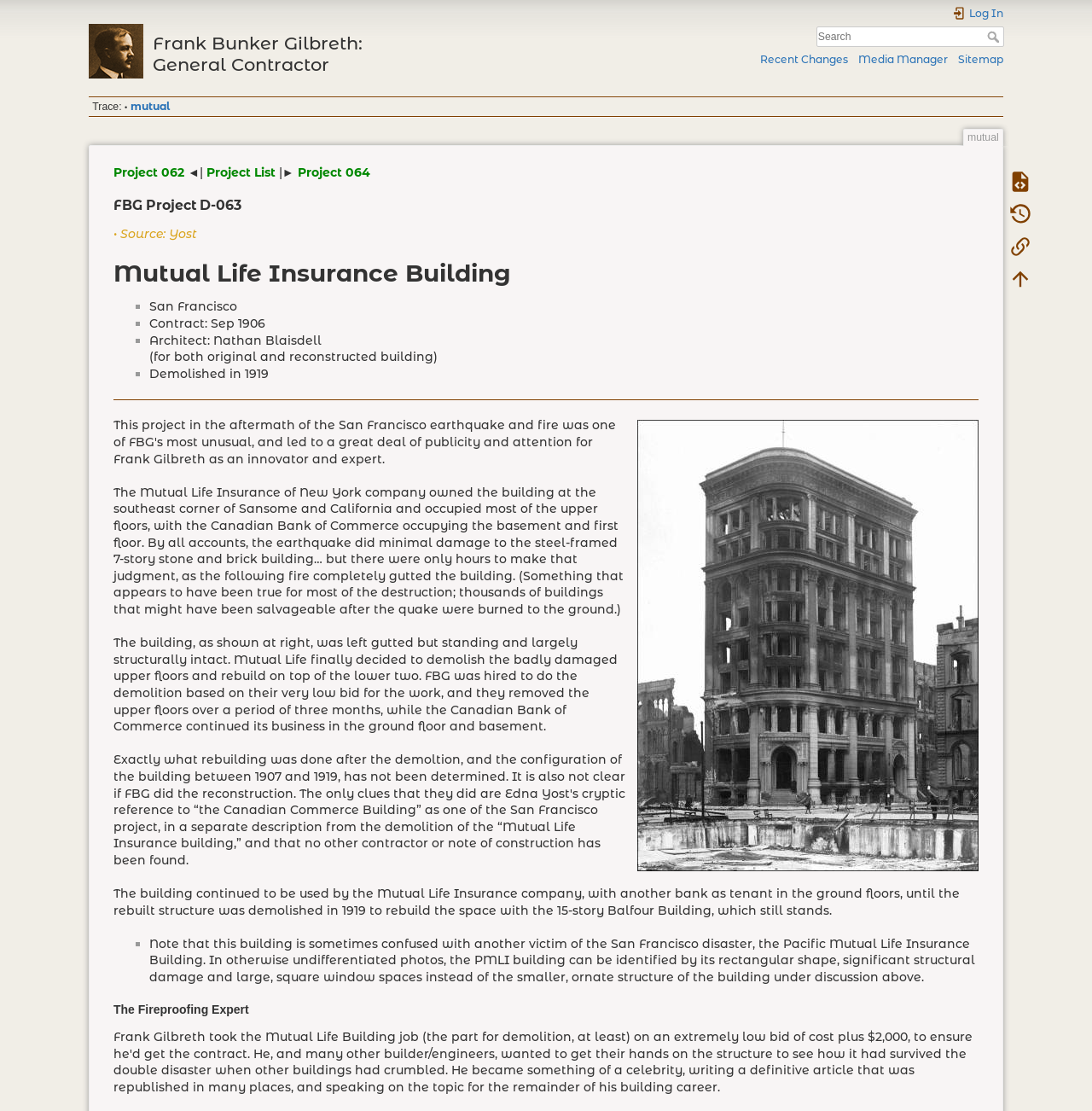Refer to the screenshot and give an in-depth answer to this question: Who occupied the basement and first floor of the building?

The webpage states that the Canadian Bank of Commerce occupied the basement and first floor of the building, while the Mutual Life Insurance company occupied the upper floors.